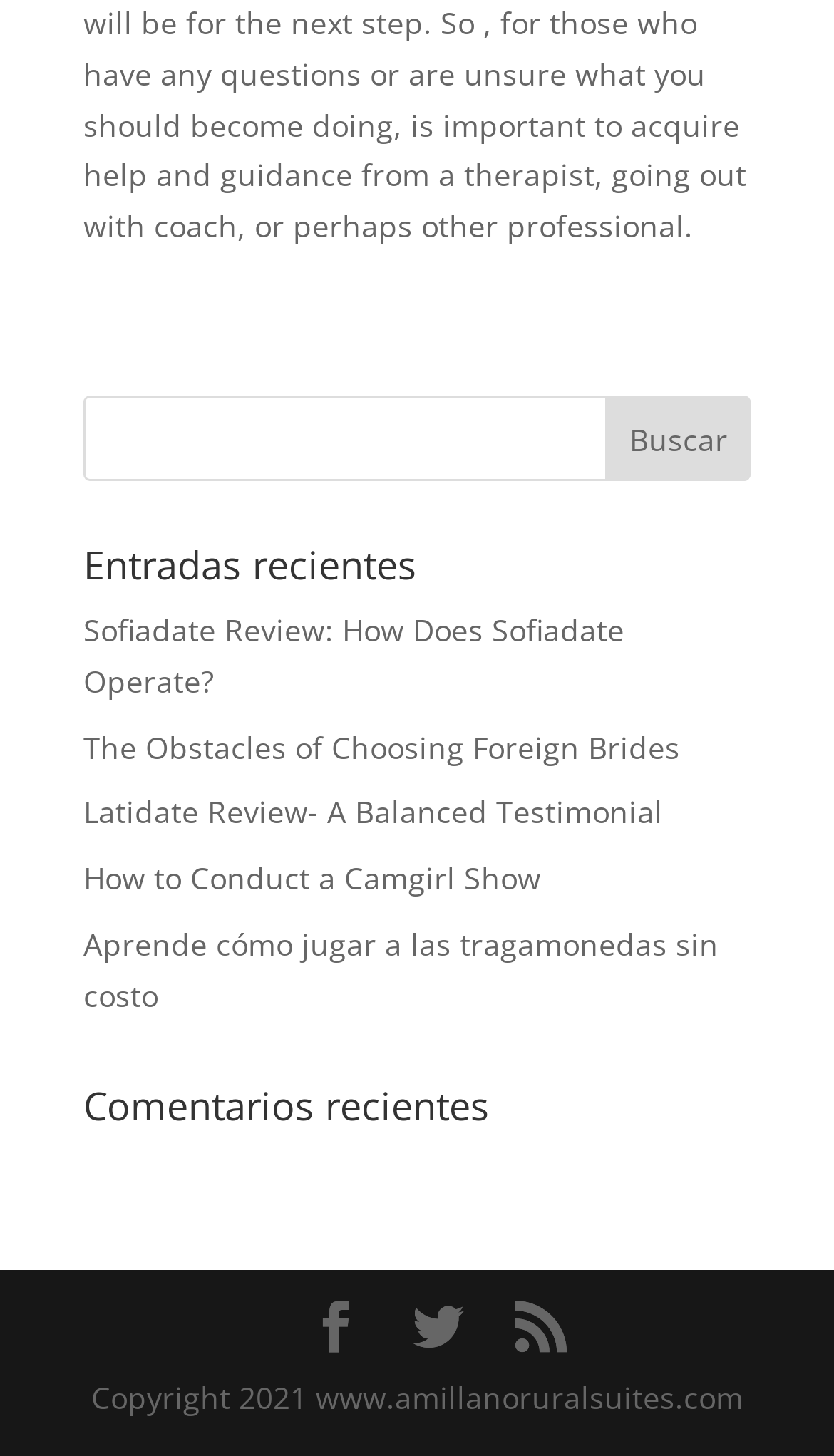From the given element description: "RSS", find the bounding box for the UI element. Provide the coordinates as four float numbers between 0 and 1, in the order [left, top, right, bottom].

[0.618, 0.894, 0.679, 0.93]